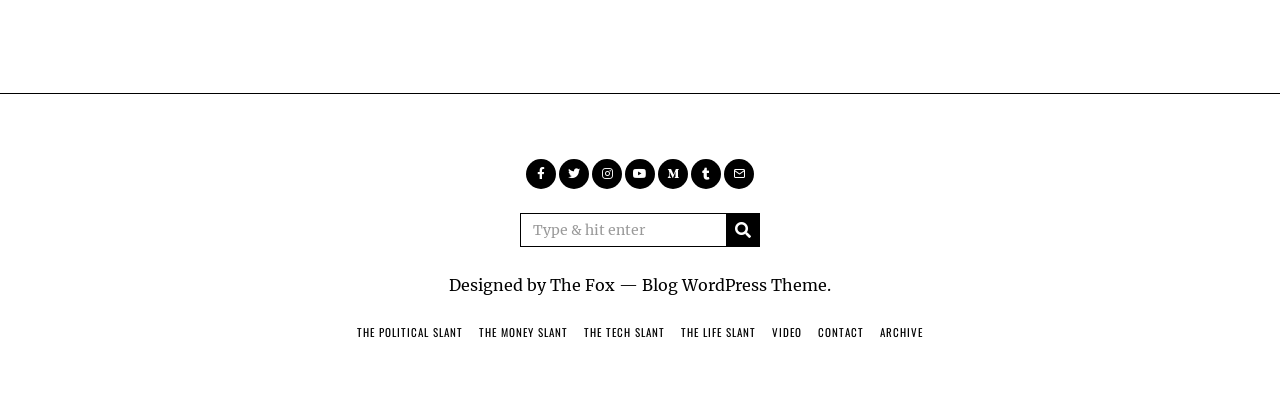What is the designer of the website?
Please provide a comprehensive answer to the question based on the webpage screenshot.

The text 'Designed by The Fox —' at the bottom of the page credits the designer of the website as 'The Fox'.